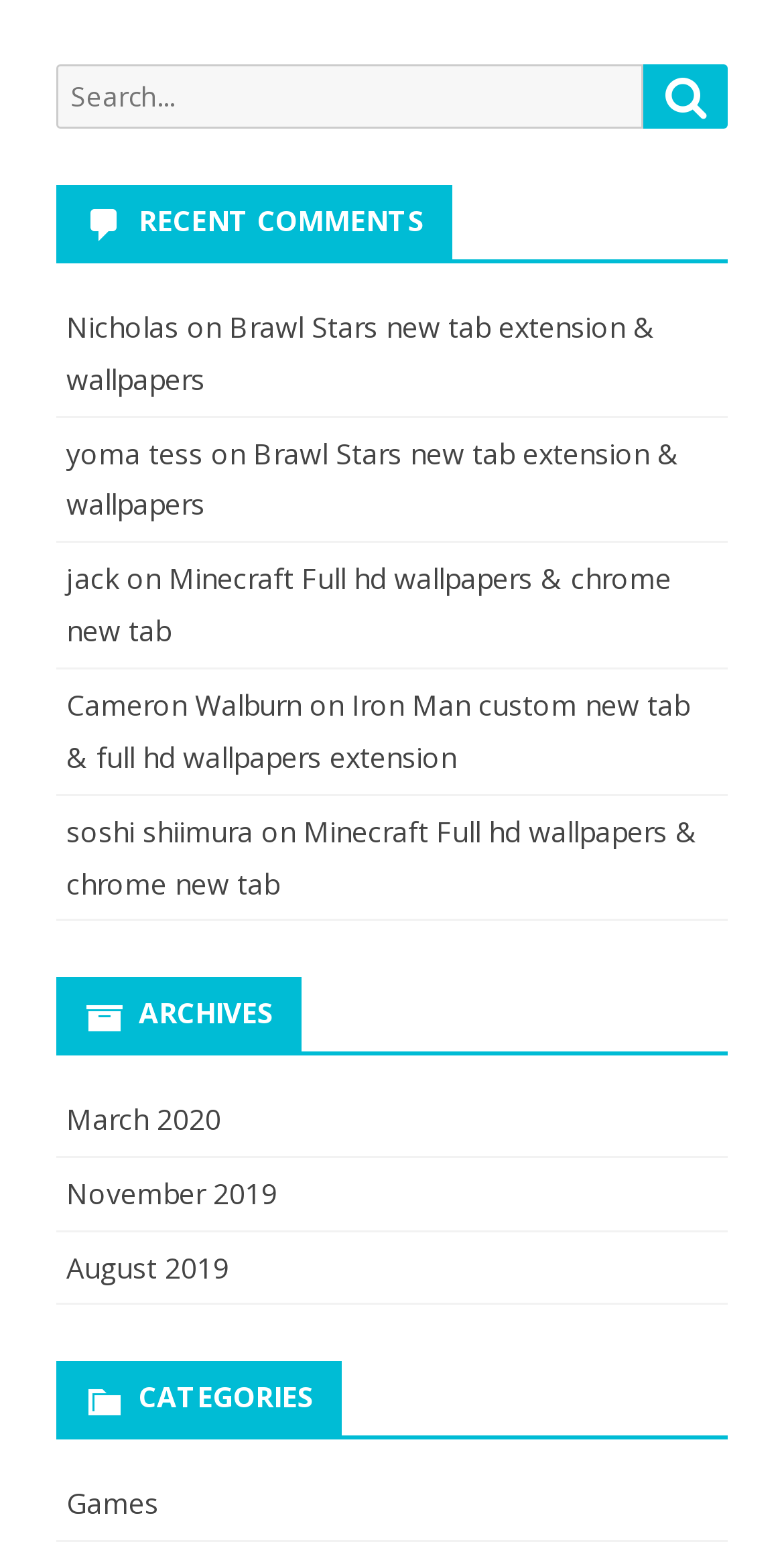Extract the bounding box coordinates of the UI element described: "March 2020". Provide the coordinates in the format [left, top, right, bottom] with values ranging from 0 to 1.

[0.085, 0.711, 0.282, 0.736]